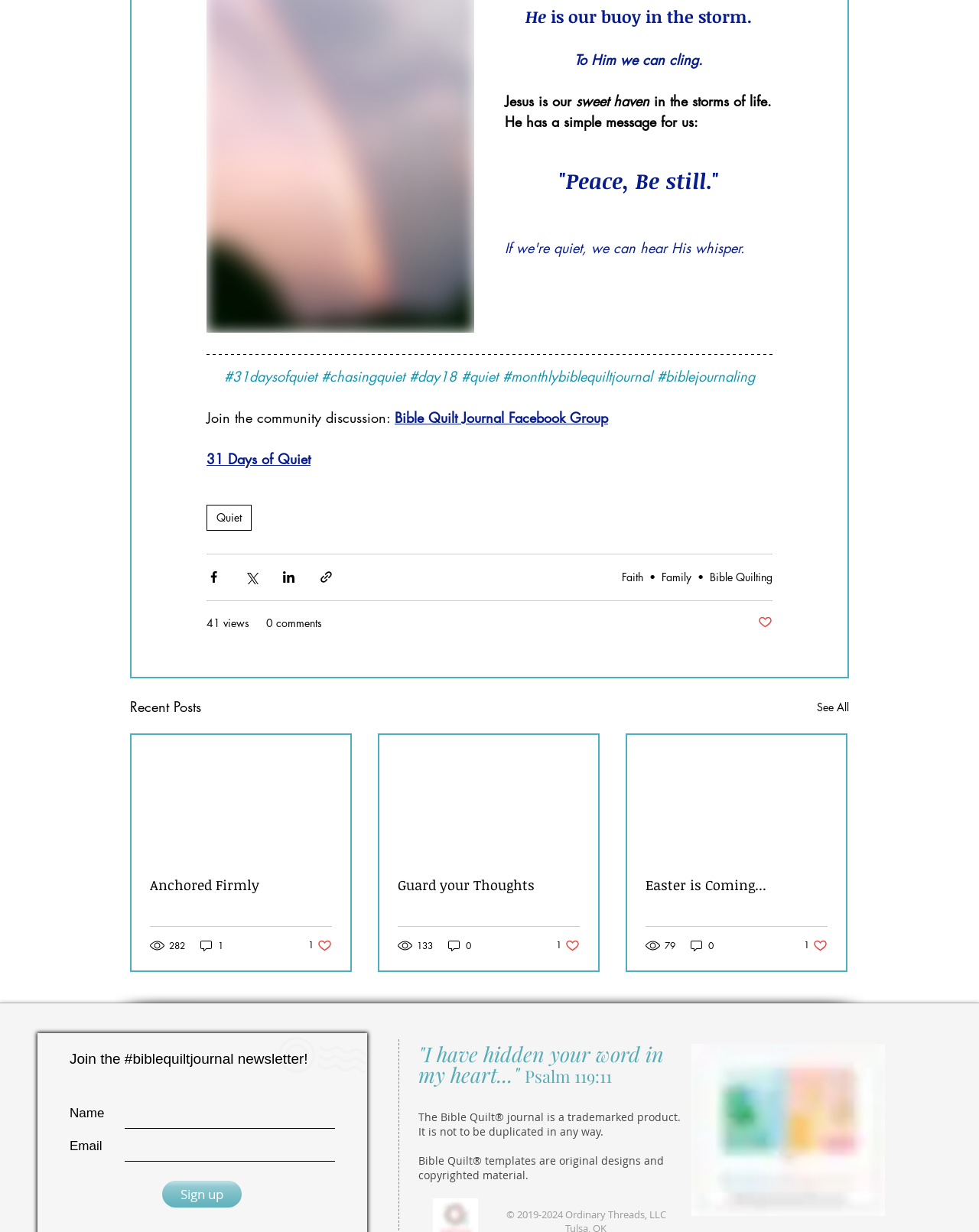Identify the bounding box coordinates of the clickable region required to complete the instruction: "Sign up for the #biblequiltjournal newsletter". The coordinates should be given as four float numbers within the range of 0 and 1, i.e., [left, top, right, bottom].

[0.166, 0.959, 0.247, 0.98]